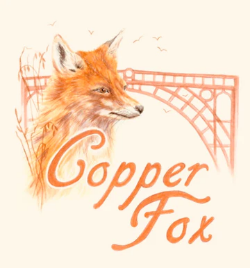Create a vivid and detailed description of the image.

The image features an artistic depiction of a fox, characterized by its vibrant orange fur and attentive expression. This stylized representation stands against a soft beige background. In the backdrop, a subtle illustration of an iconic bridge contributes to the visual appeal. Below the fox, the text "Copper Fox" is elegantly rendered in a flowing script, complementing the overall composition. This artwork captures the essence of nature with a whimsical touch, reflecting the charm of the subject and the essence of the "Copper Fox" theme.